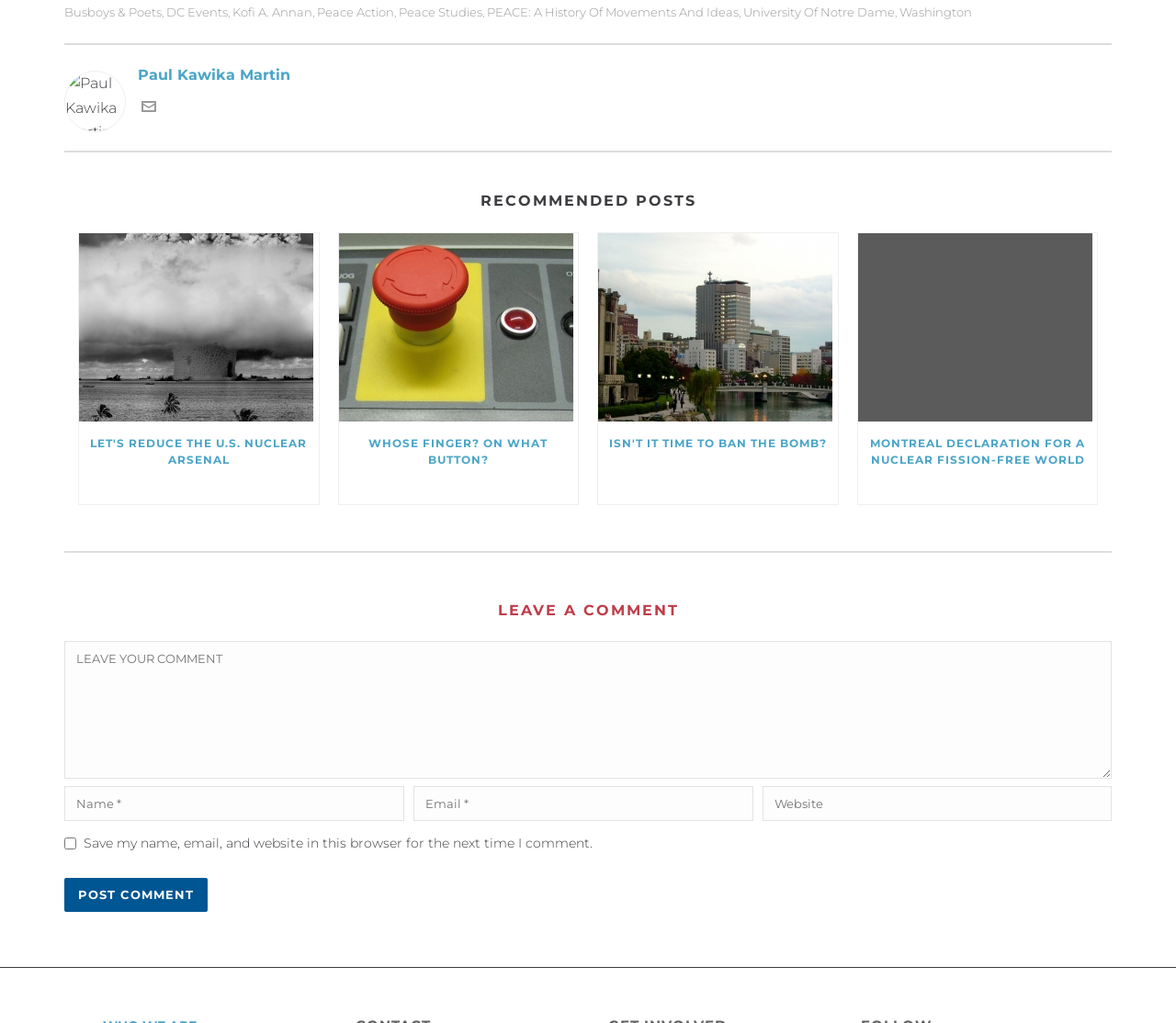Determine the bounding box coordinates of the element that should be clicked to execute the following command: "Click on the button to post your comment".

[0.055, 0.859, 0.177, 0.892]